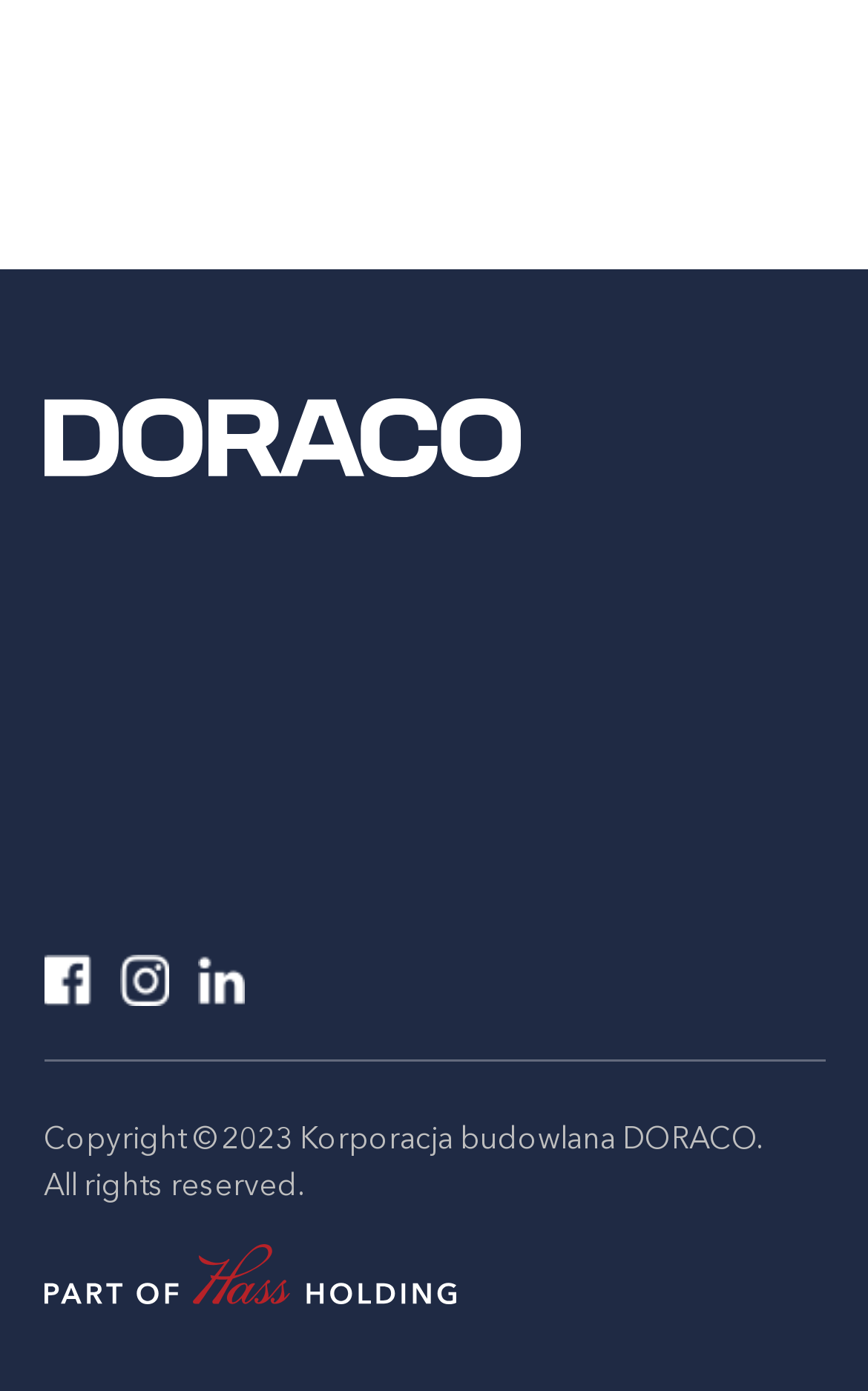What is the name of the company? Please answer the question using a single word or phrase based on the image.

Doraco